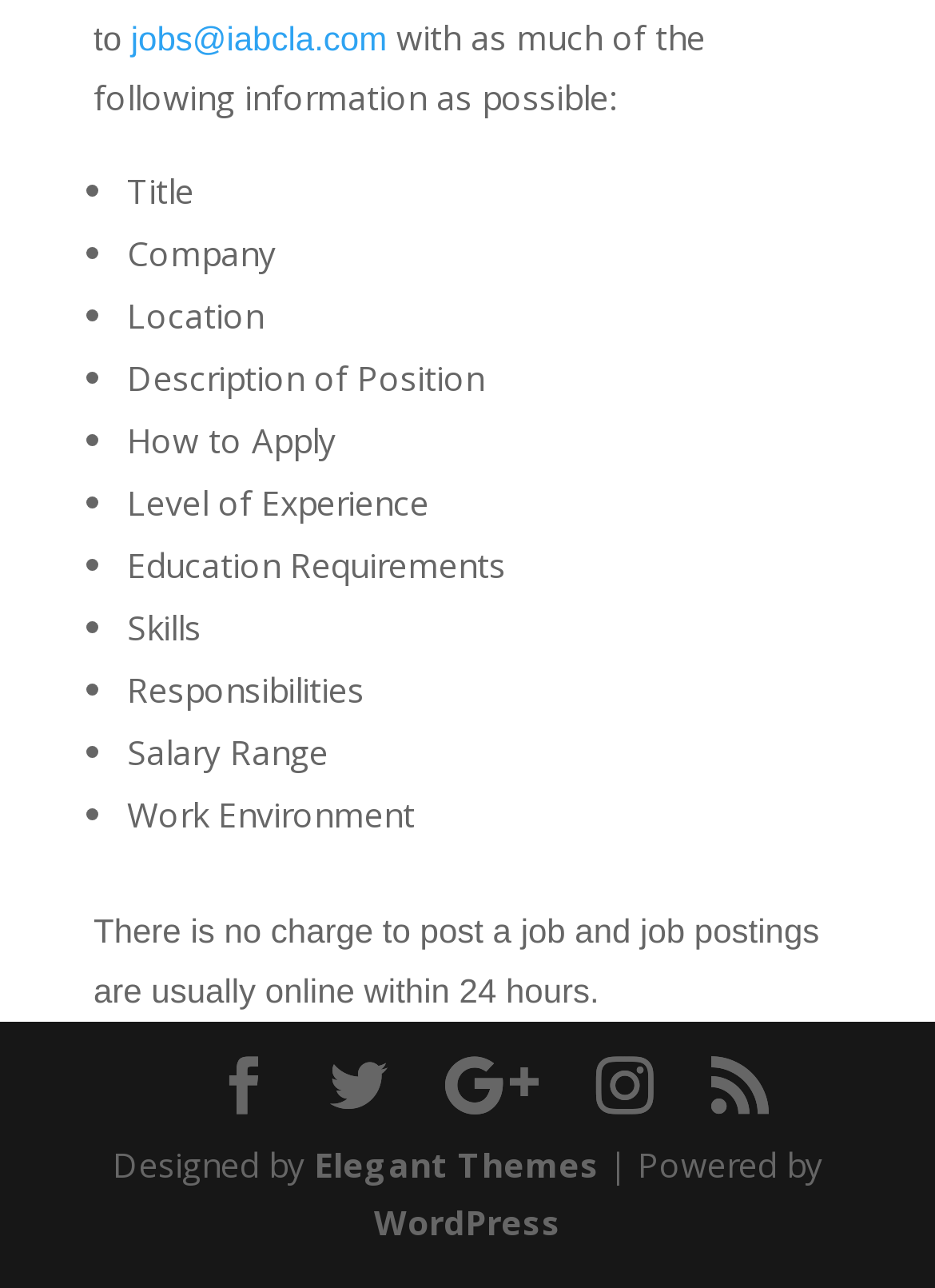Point out the bounding box coordinates of the section to click in order to follow this instruction: "click the link to view more information about the website".

[0.336, 0.887, 0.641, 0.922]